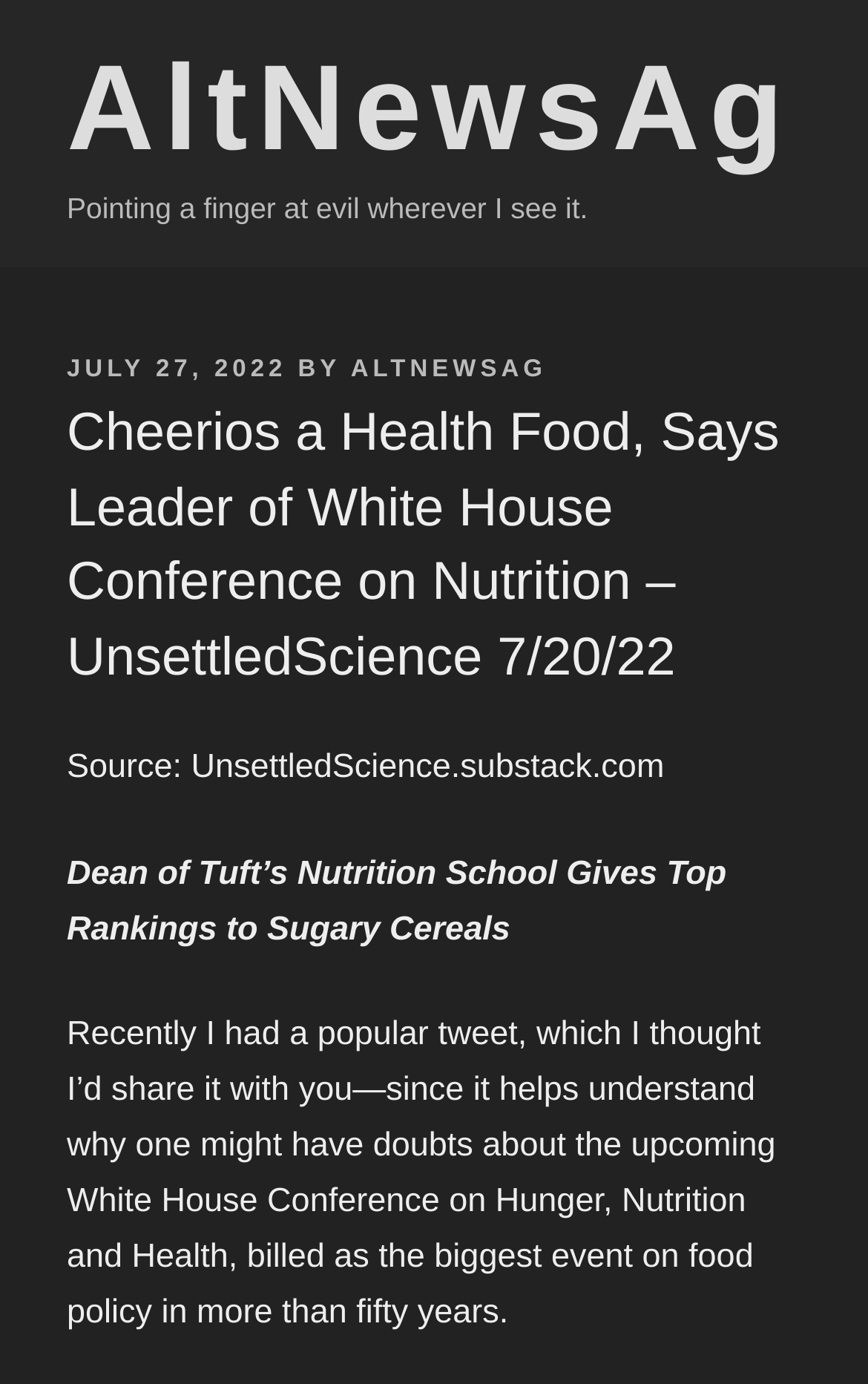What is the source of the article?
Based on the visual information, provide a detailed and comprehensive answer.

I found the source of the article by looking at the text 'Source: UnsettledScience.substack.com' which is located below the main heading.